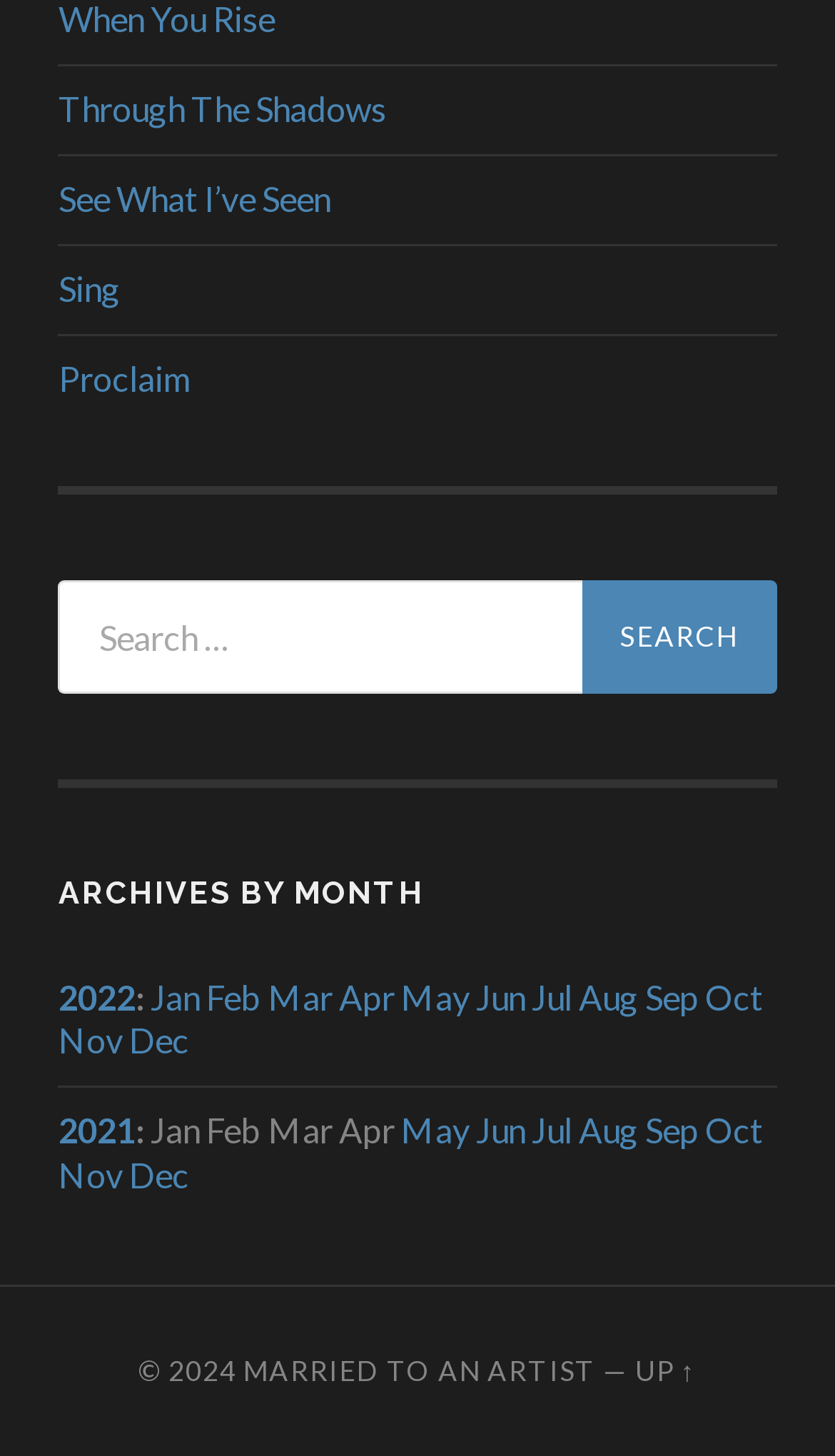Identify the bounding box of the HTML element described here: "Up ↑". Provide the coordinates as four float numbers between 0 and 1: [left, top, right, bottom].

[0.761, 0.929, 0.834, 0.953]